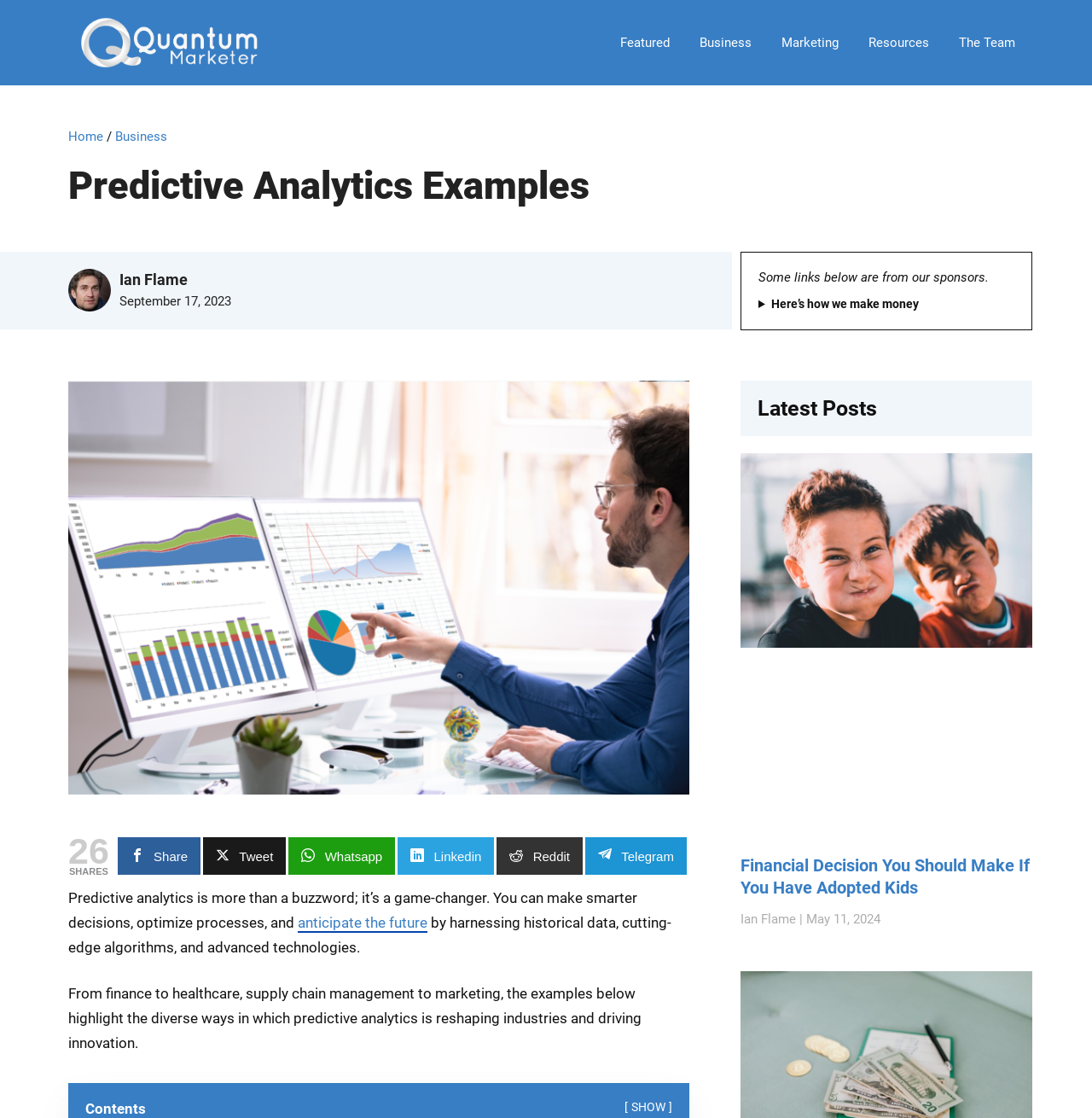Please determine the bounding box coordinates of the area that needs to be clicked to complete this task: 'Click on the 'Financial Decision You Should Make If You Have Adopted Kids' link'. The coordinates must be four float numbers between 0 and 1, formatted as [left, top, right, bottom].

[0.678, 0.765, 0.943, 0.803]